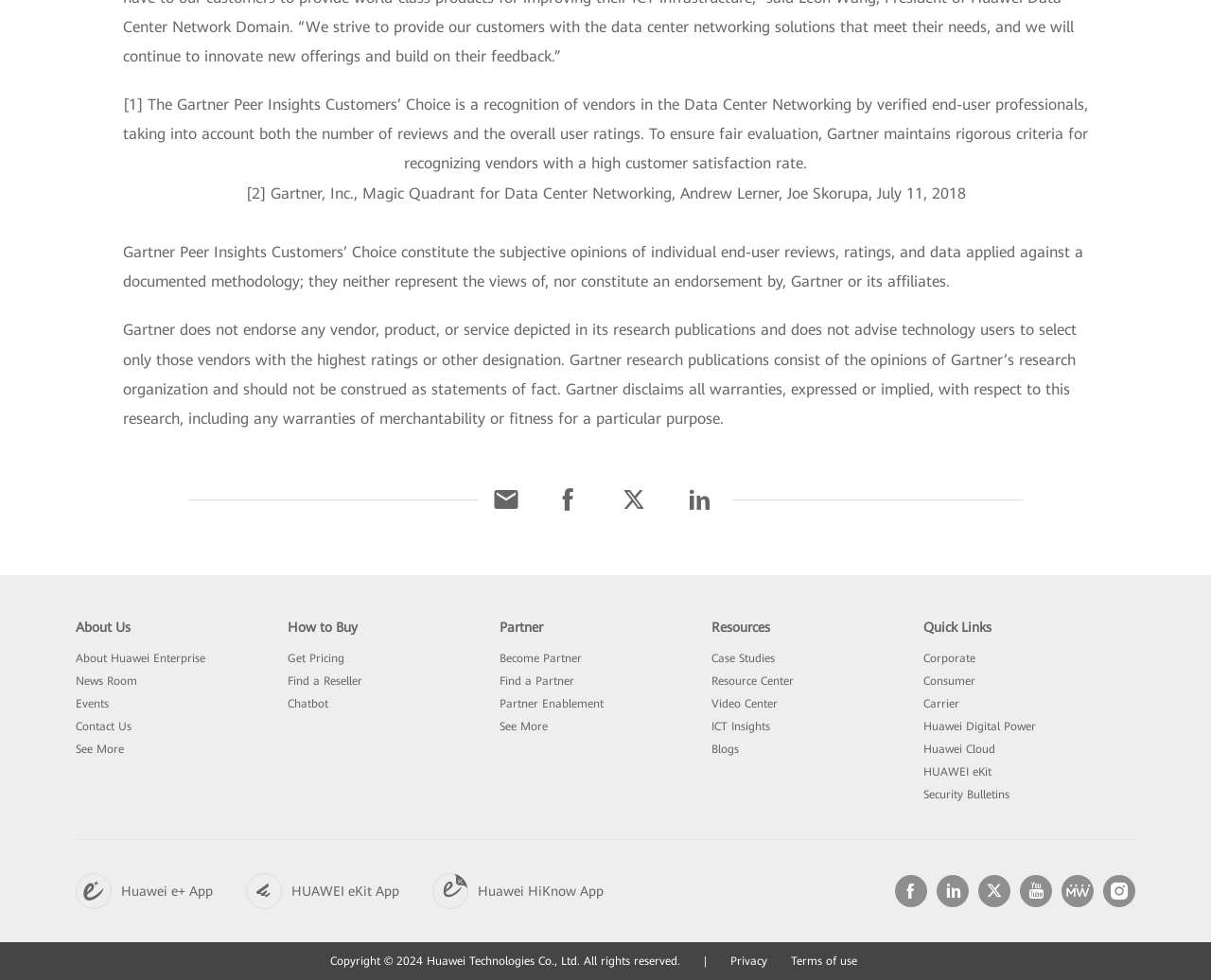Locate the UI element described by Events and provide its bounding box coordinates. Use the format (top-left x, top-left y, bottom-right x, bottom-right y) with all values as floating point numbers between 0 and 1.

[0.062, 0.712, 0.09, 0.725]